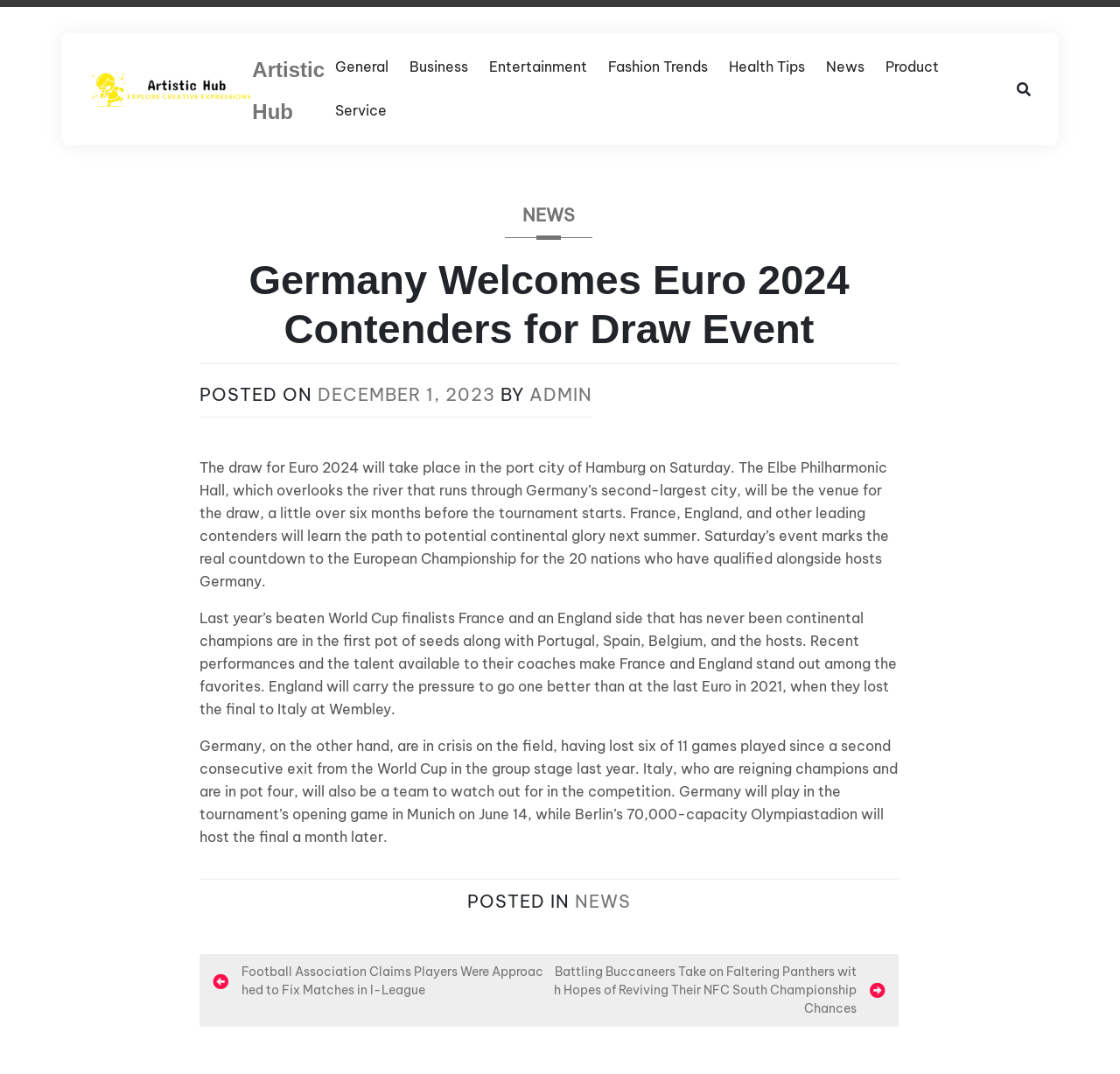Determine the bounding box coordinates of the target area to click to execute the following instruction: "Check the latest news."

[0.728, 0.042, 0.781, 0.083]